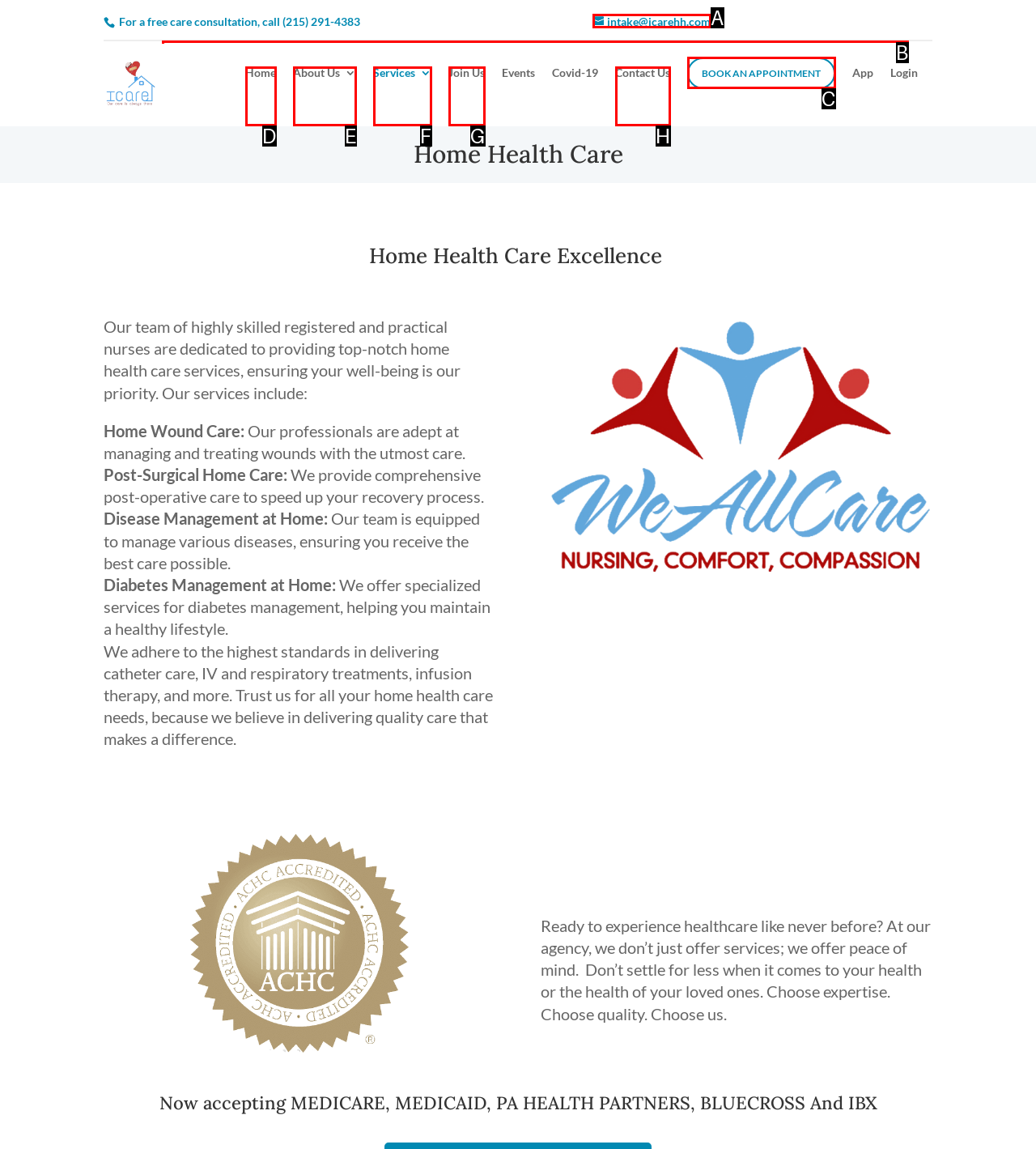Select the letter that corresponds to this element description: name="s" placeholder="Search …" title="Search for:"
Answer with the letter of the correct option directly.

B